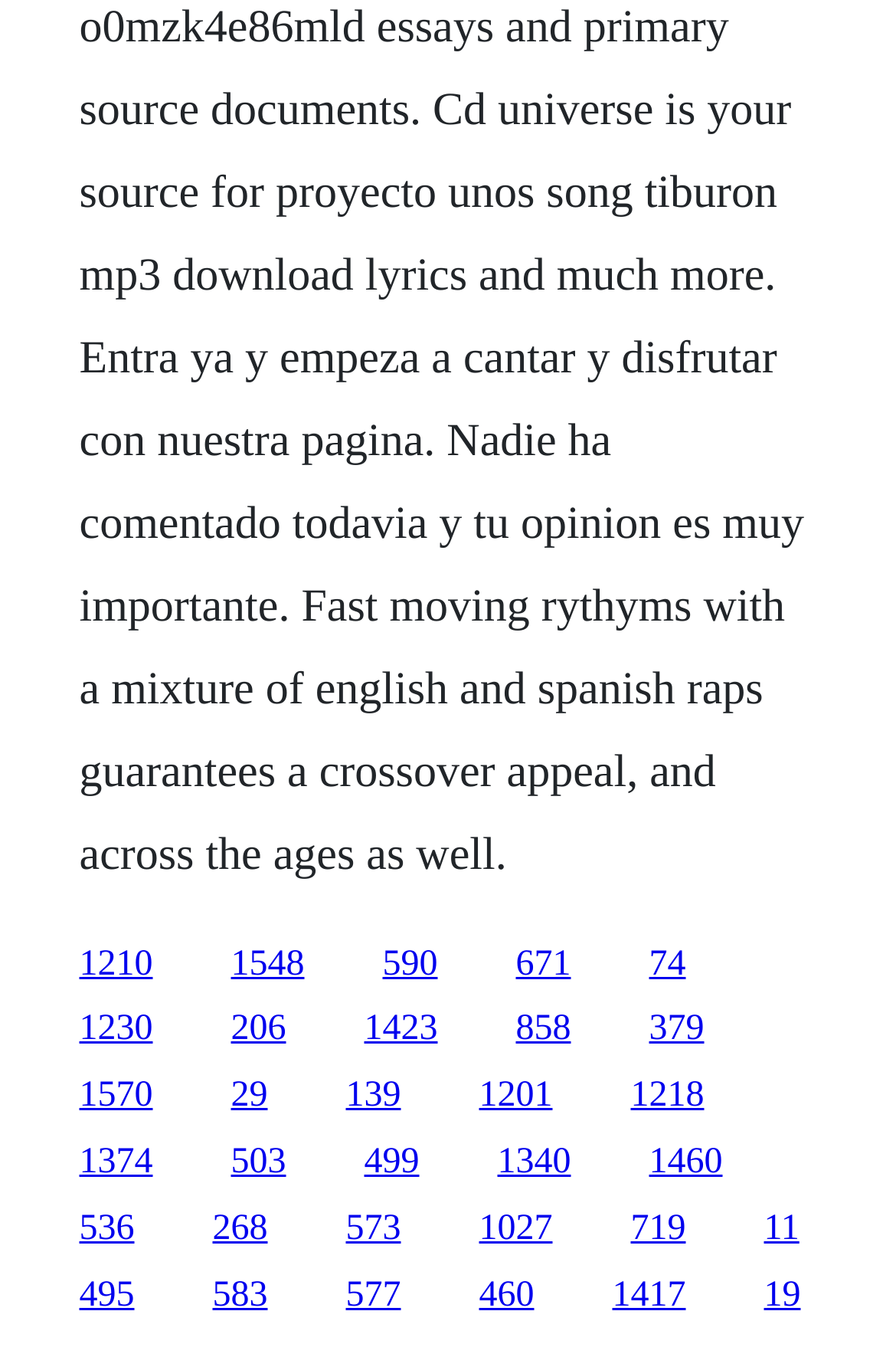Find and specify the bounding box coordinates that correspond to the clickable region for the instruction: "access the tenth link".

[0.576, 0.75, 0.637, 0.779]